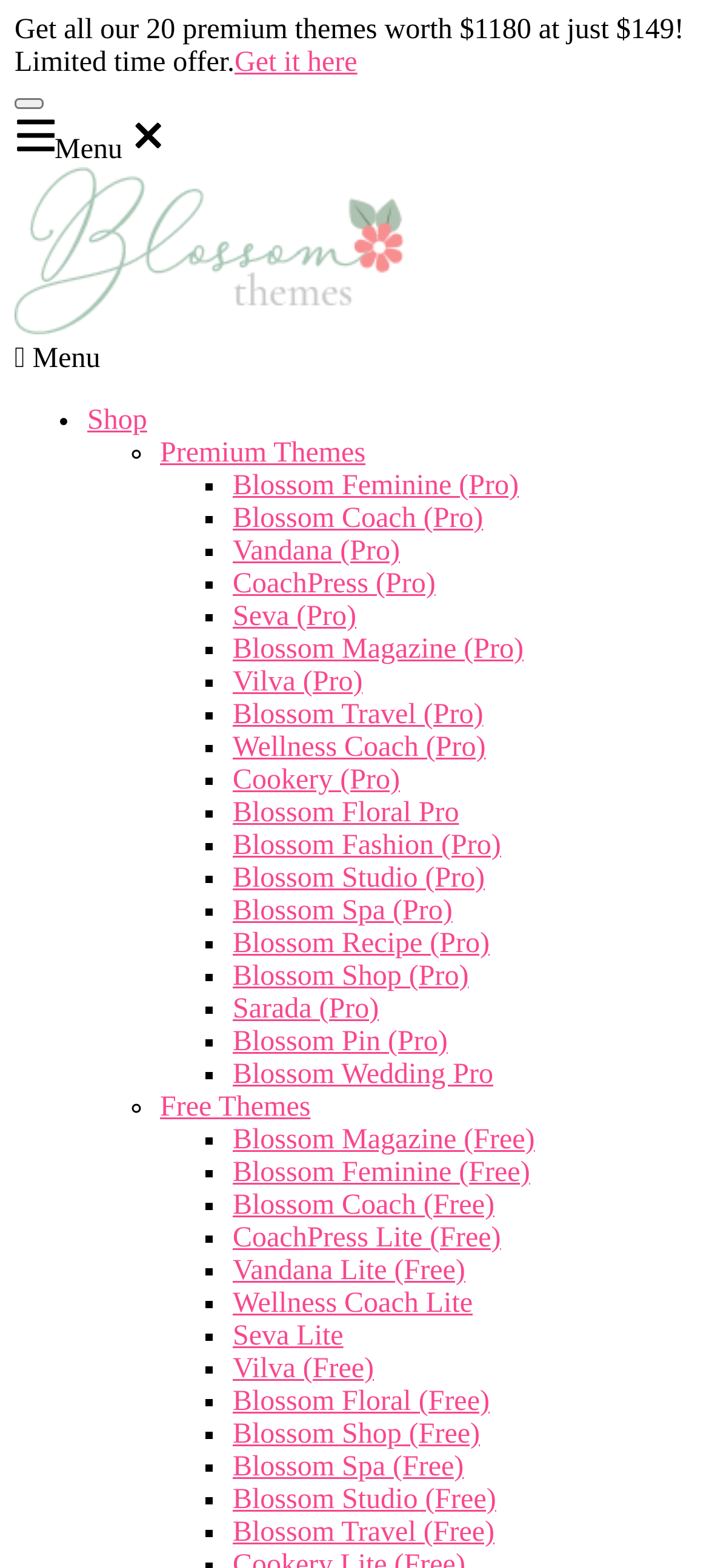Please identify the bounding box coordinates of the region to click in order to complete the given instruction: "Click the 'Get it here' link". The coordinates should be four float numbers between 0 and 1, i.e., [left, top, right, bottom].

[0.331, 0.03, 0.504, 0.05]